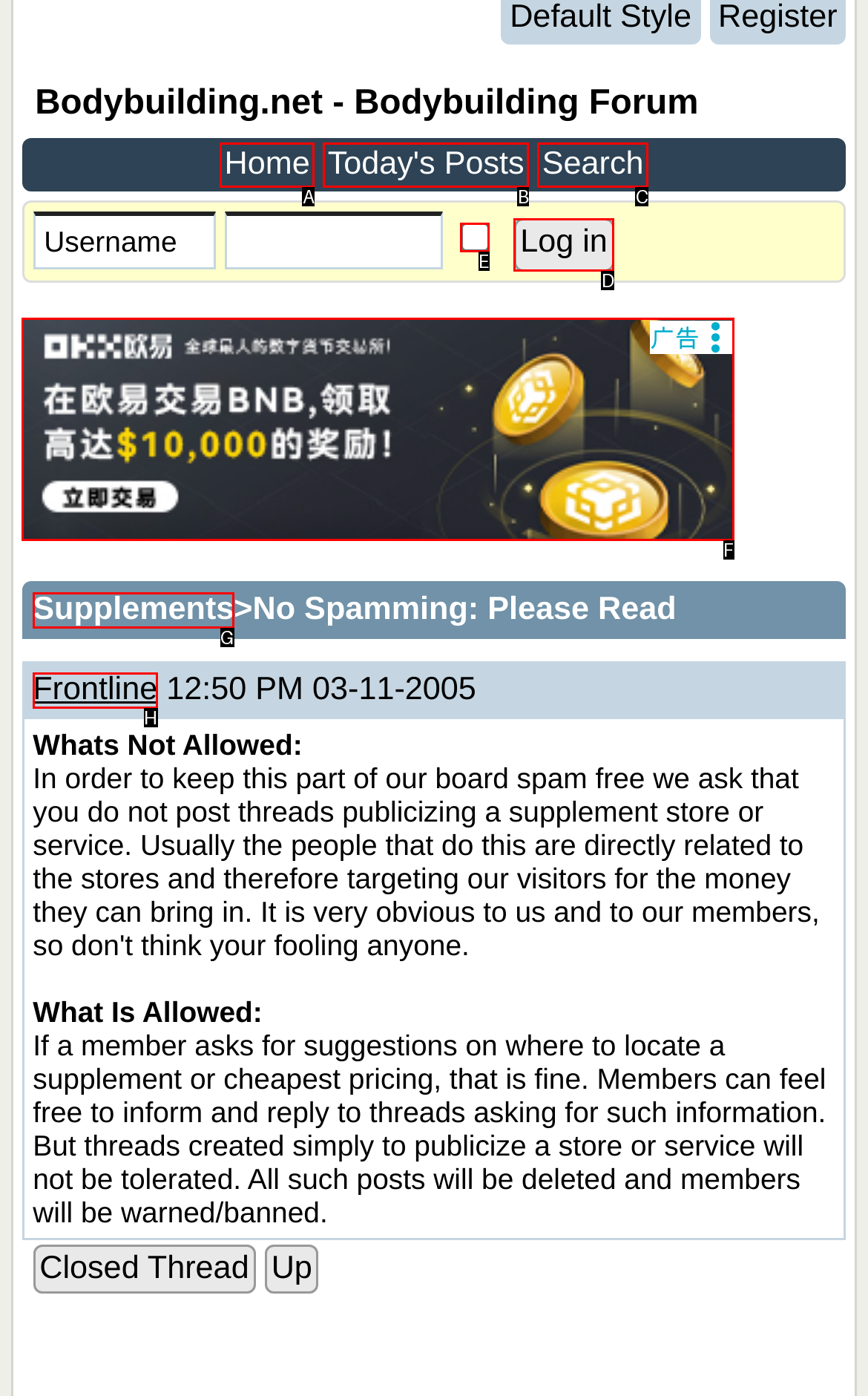Select the HTML element that corresponds to the description: Search. Reply with the letter of the correct option.

C